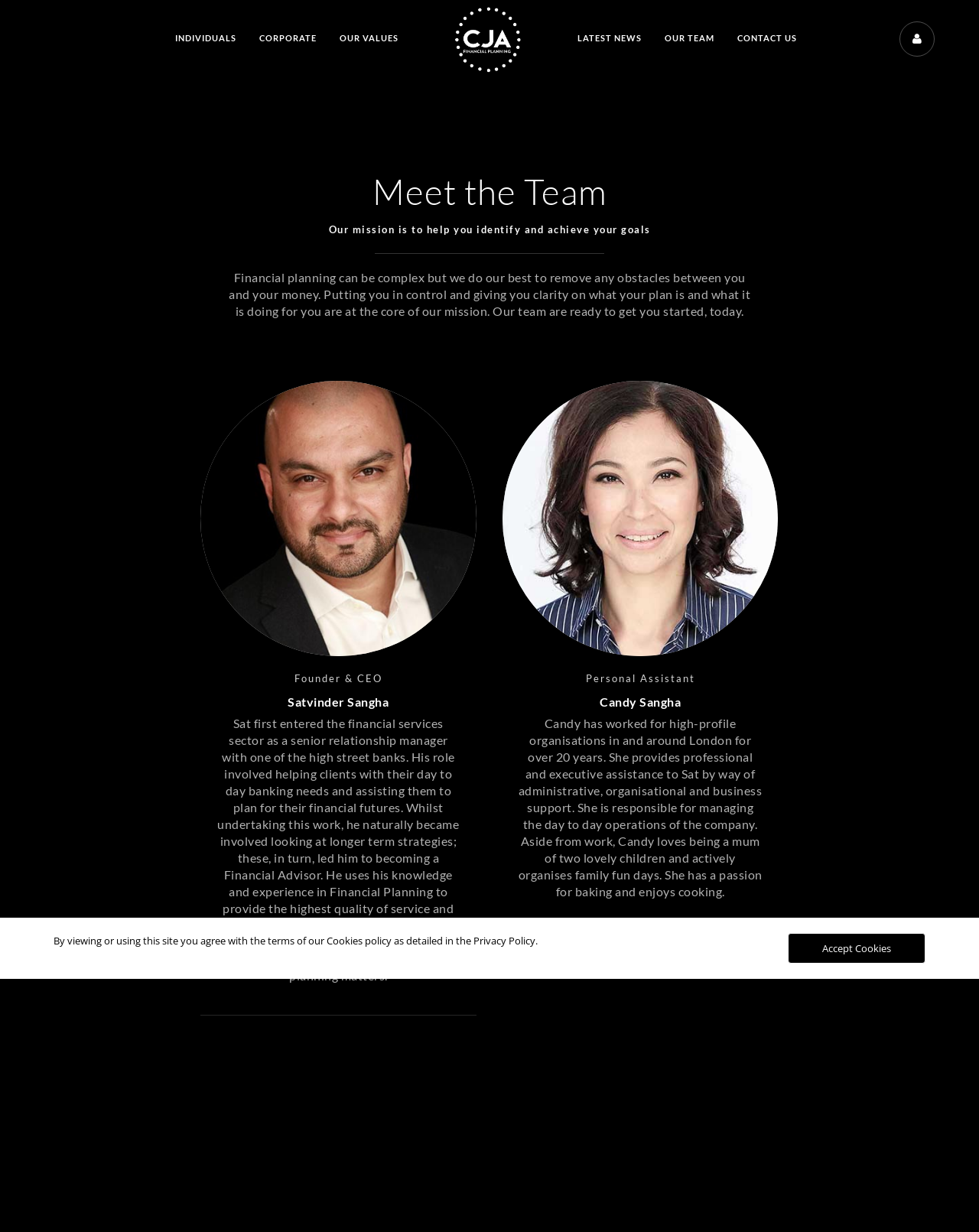What is the name of the founder of CJA Financial Planning?
Using the visual information, reply with a single word or short phrase.

Satvinder Sangha